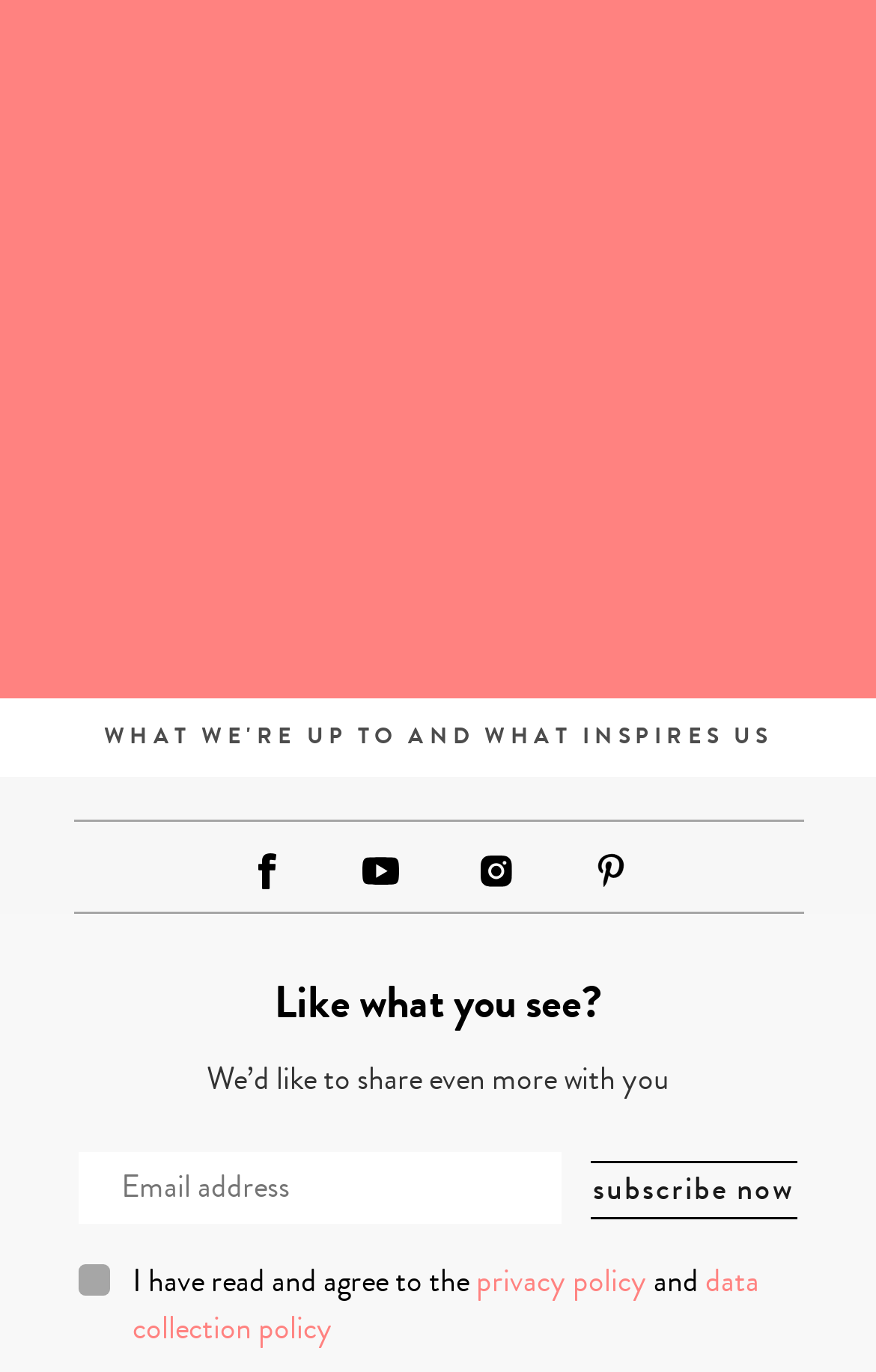Could you locate the bounding box coordinates for the section that should be clicked to accomplish this task: "Subscribe to the newsletter".

[0.674, 0.847, 0.91, 0.889]